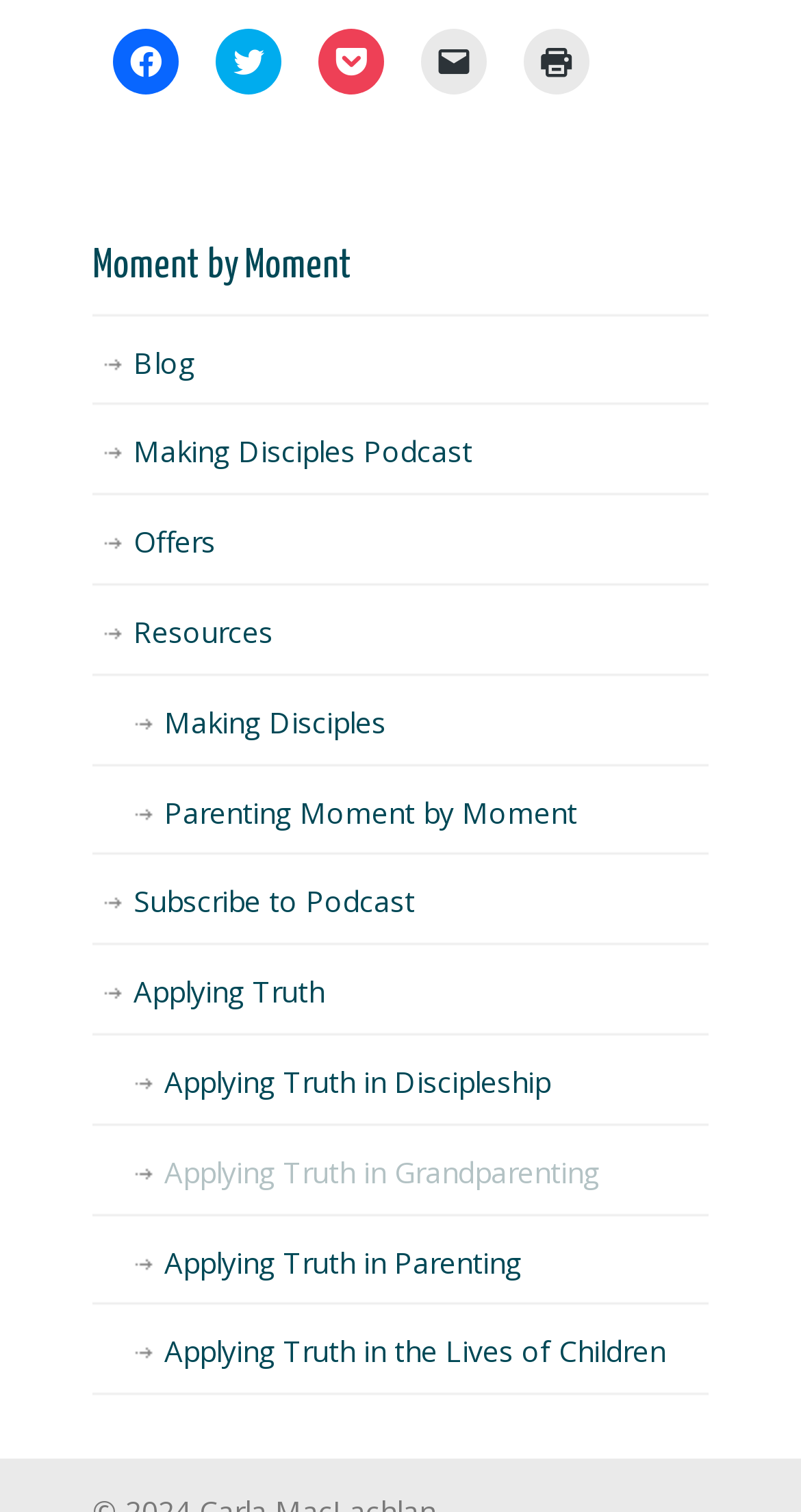What is the name of the blog?
From the image, respond using a single word or phrase.

Moment by Moment